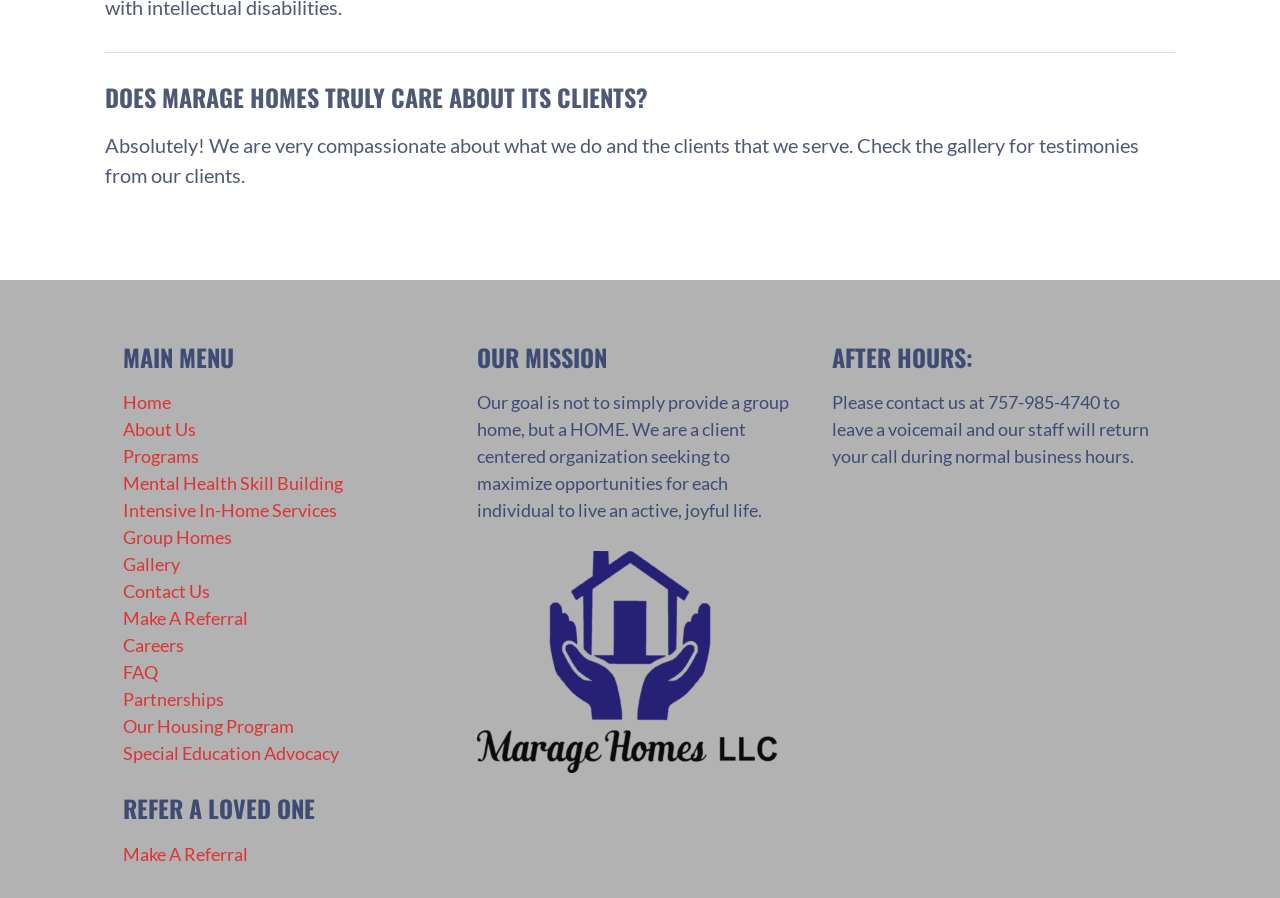Determine the bounding box coordinates of the clickable element to complete this instruction: "View 'Gallery'". Provide the coordinates in the format of four float numbers between 0 and 1, [left, top, right, bottom].

[0.096, 0.616, 0.14, 0.641]